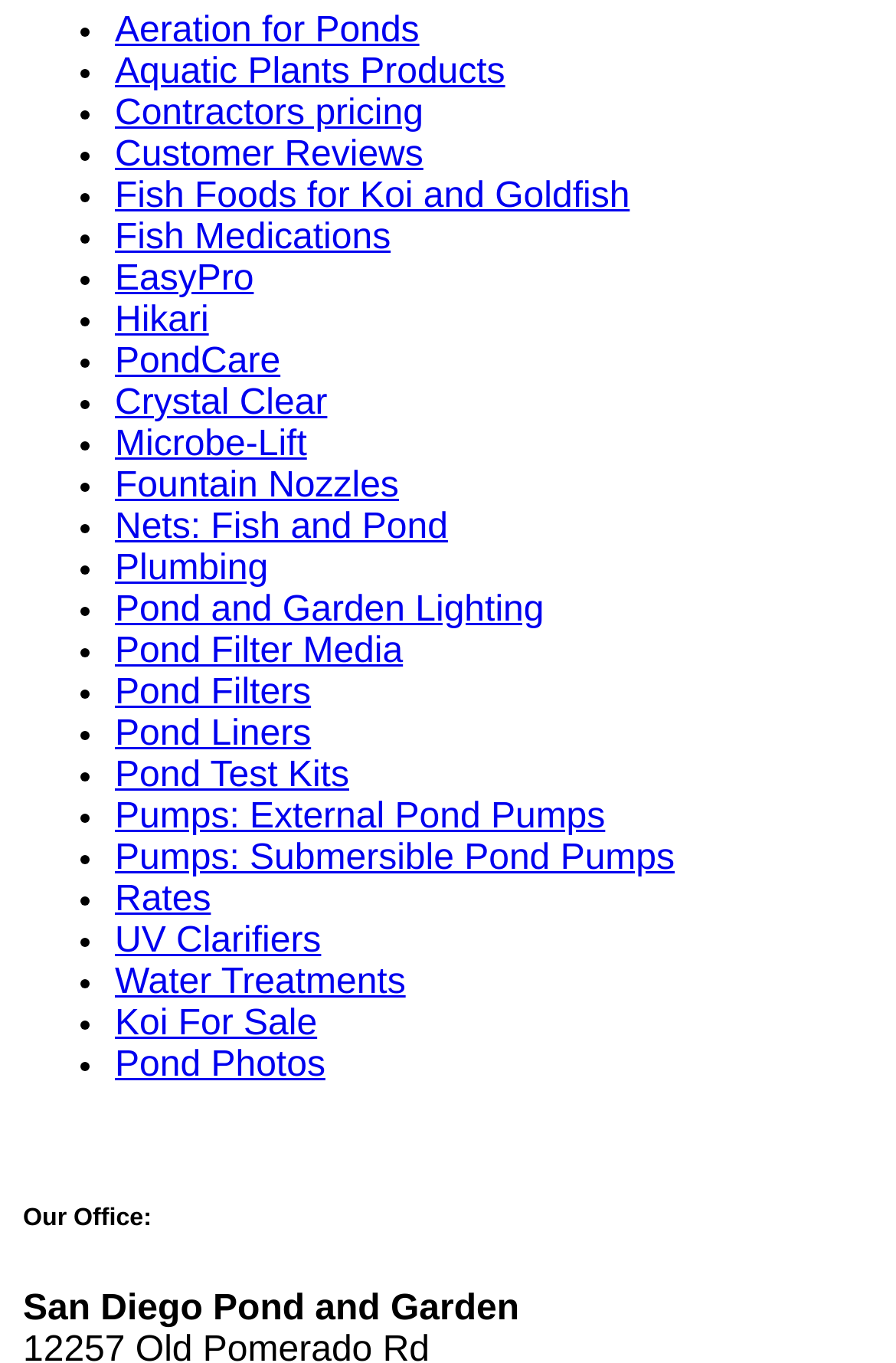Given the description of the UI element: "Pond Liners", predict the bounding box coordinates in the form of [left, top, right, bottom], with each value being a float between 0 and 1.

[0.128, 0.524, 0.347, 0.553]